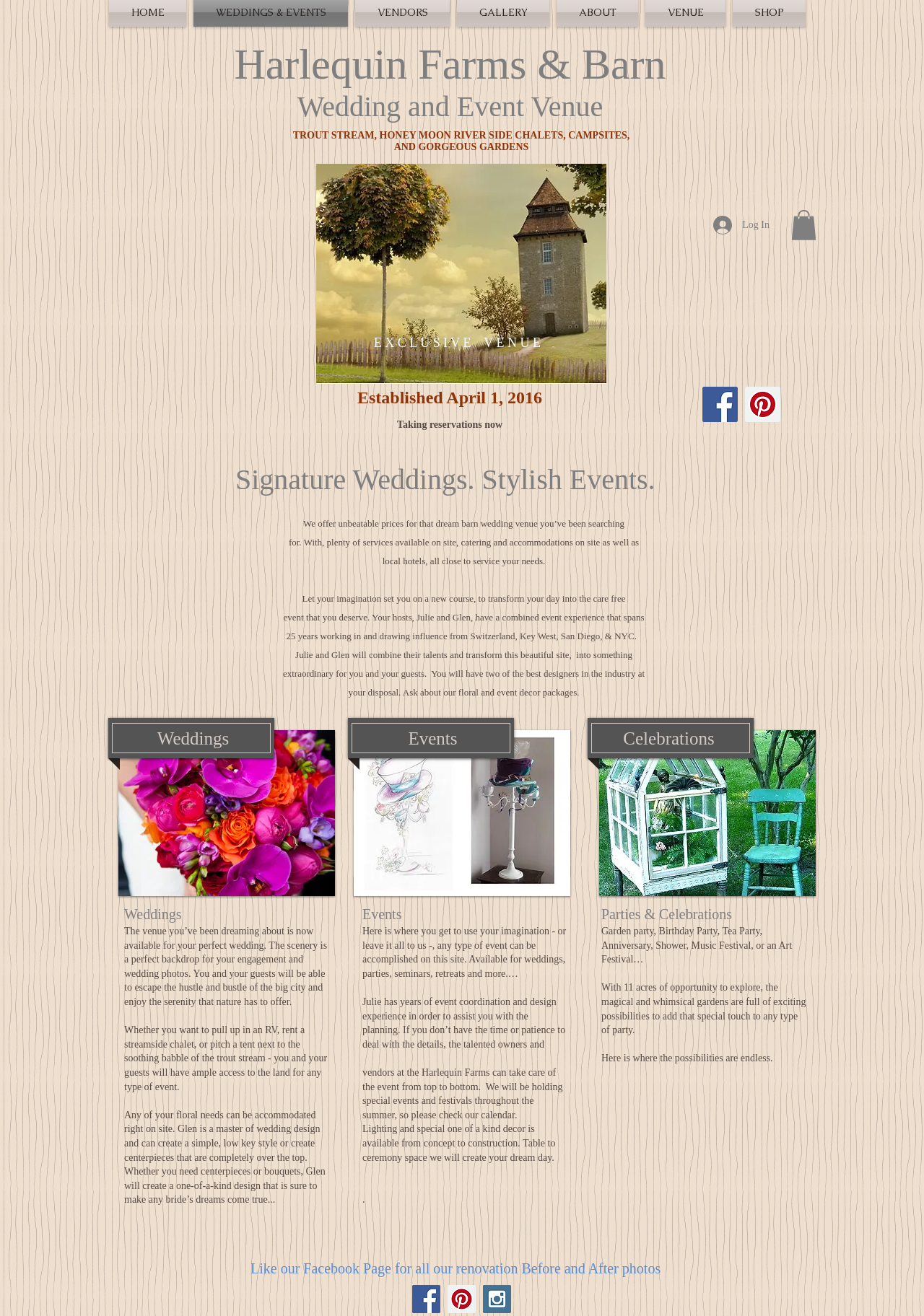Calculate the bounding box coordinates of the UI element given the description: "Log In".

[0.761, 0.161, 0.844, 0.181]